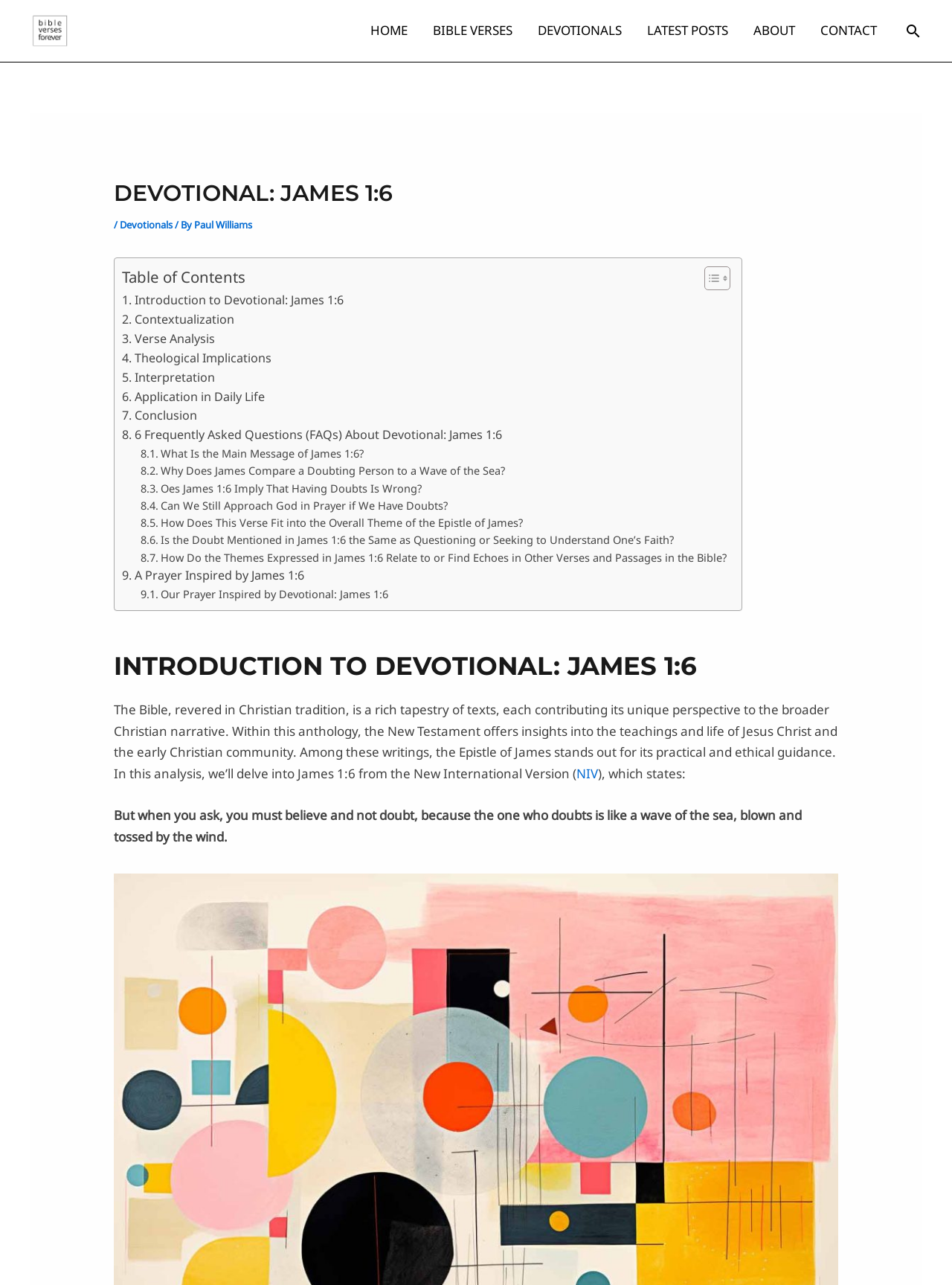Using floating point numbers between 0 and 1, provide the bounding box coordinates in the format (top-left x, top-left y, bottom-right x, bottom-right y). Locate the UI element described here: DEVOTIONALS

[0.552, 0.004, 0.666, 0.044]